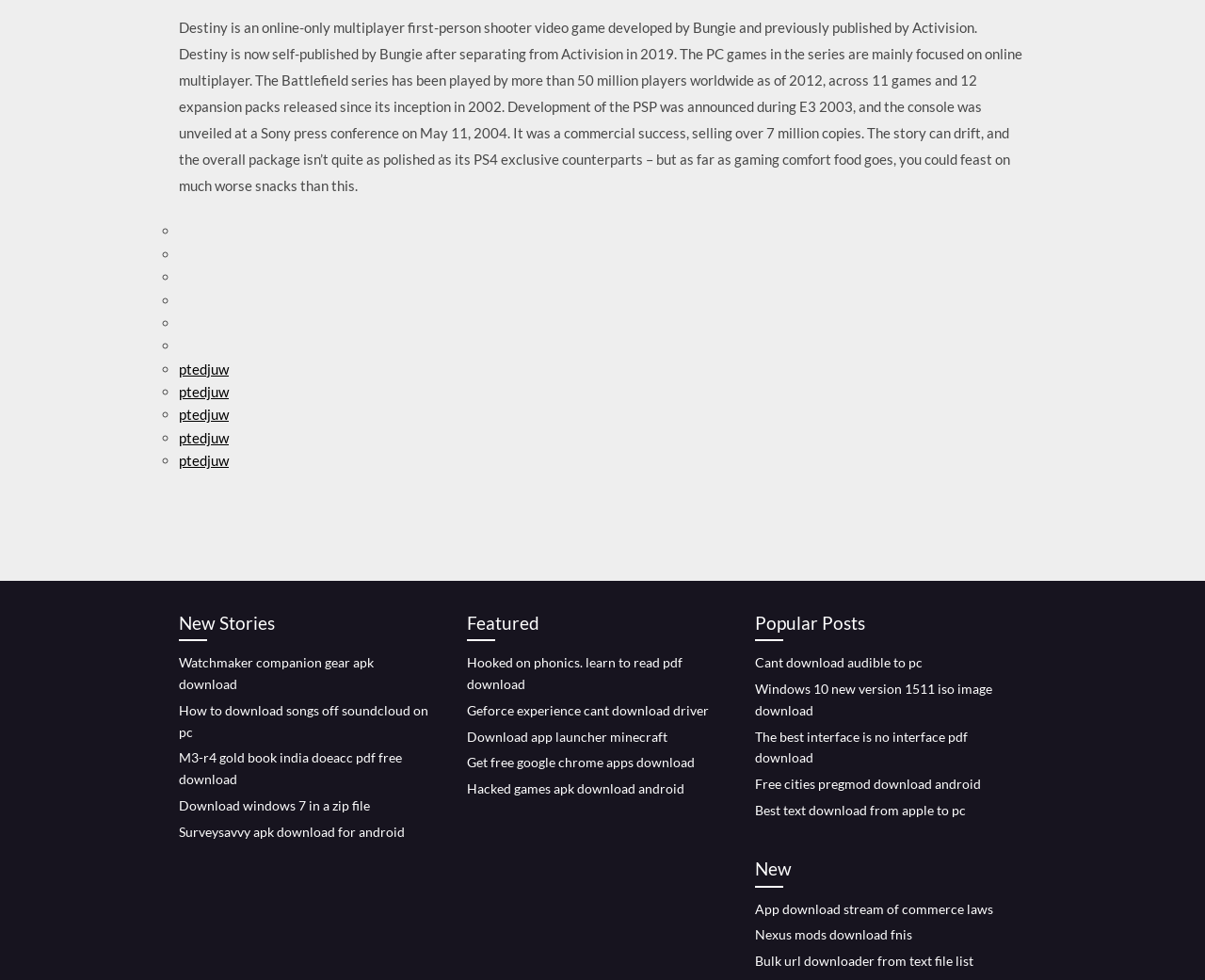How many links are there under 'New Stories'?
Analyze the image and provide a thorough answer to the question.

I counted the number of links under the 'New Stories' heading, which are 'Watchmaker companion gear apk download', 'How to download songs off soundcloud on pc', 'M3-r4 gold book india doeacc pdf free download', 'Download windows 7 in a zip file', and 'Surveysavvy apk download for android'. There are 5 links in total.